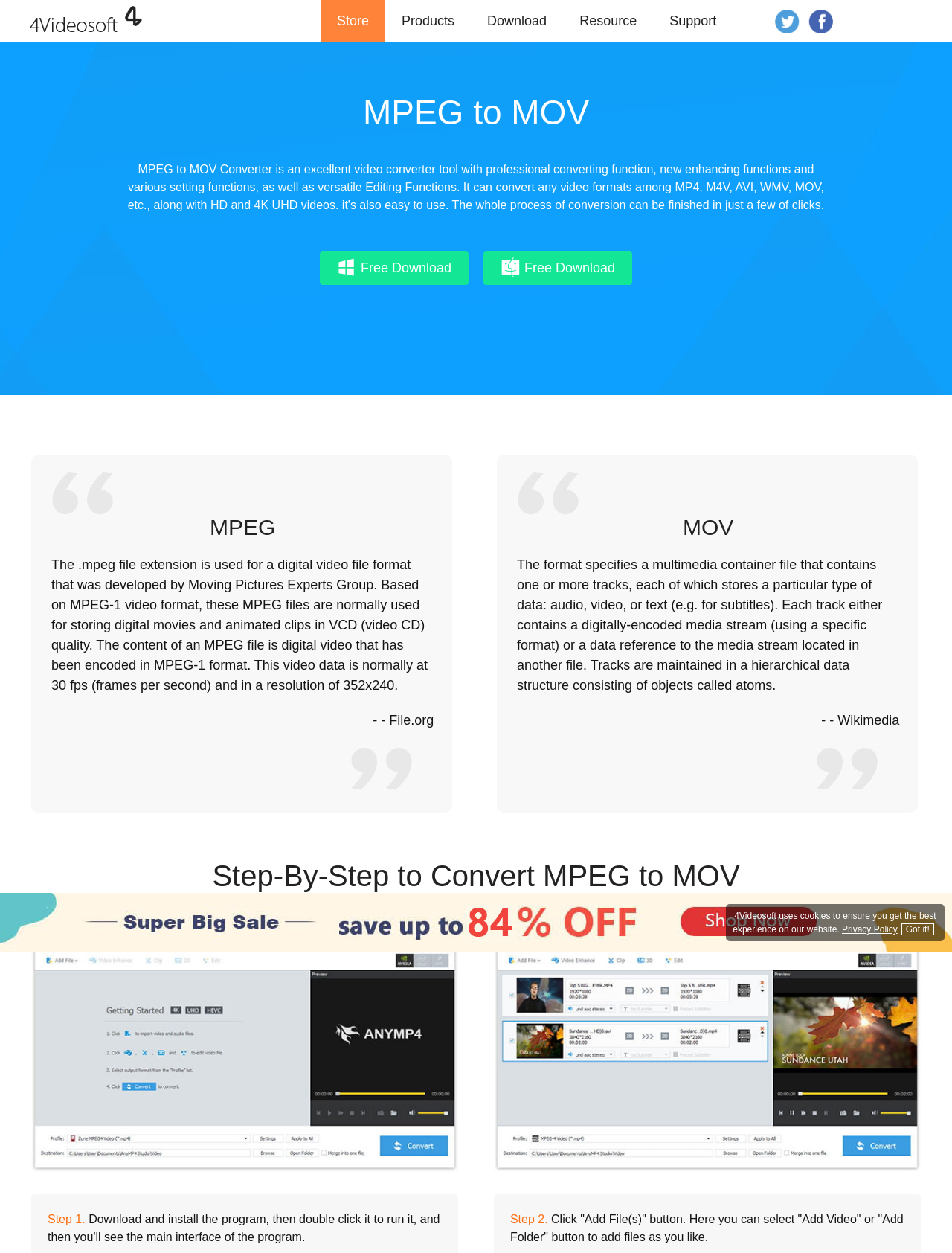Determine the bounding box coordinates for the UI element described. Format the coordinates as (top-left x, top-left y, bottom-right x, bottom-right y) and ensure all values are between 0 and 1. Element description: Resource

[0.601, 0.0, 0.677, 0.033]